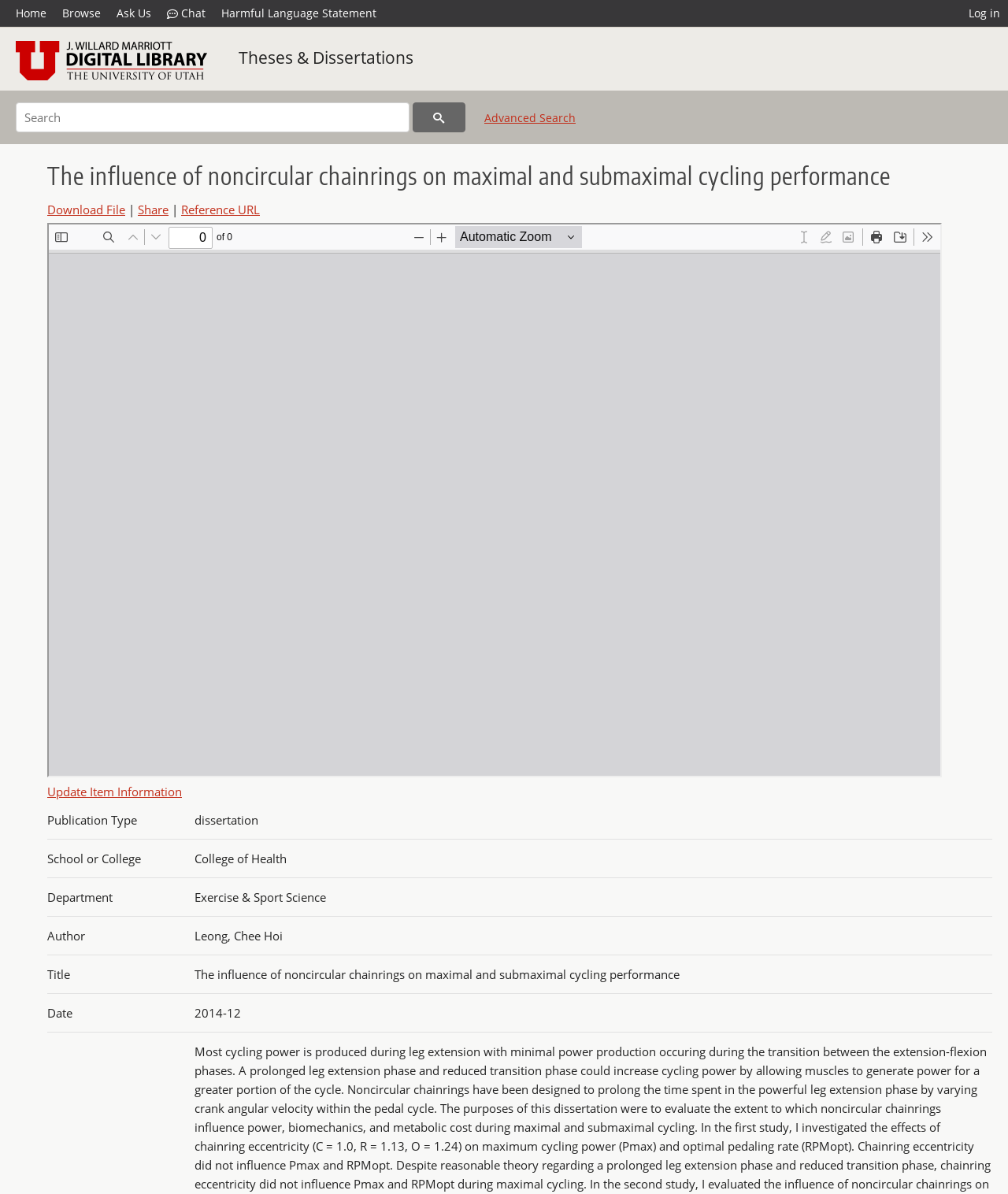Predict the bounding box of the UI element based on this description: "B-letter Medications".

None